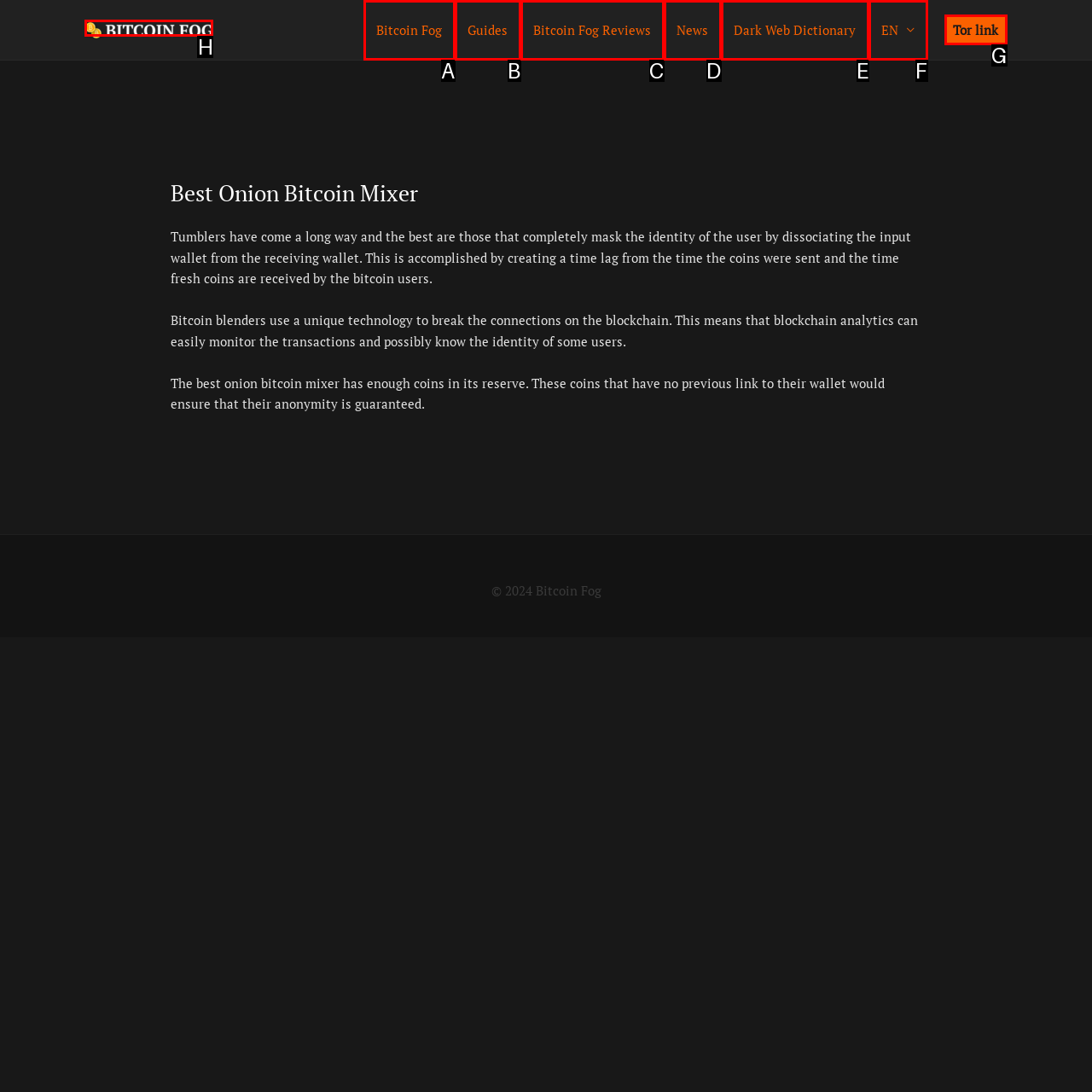Select the appropriate HTML element that needs to be clicked to execute the following task: Click the Bitcoin Fog link. Respond with the letter of the option.

H